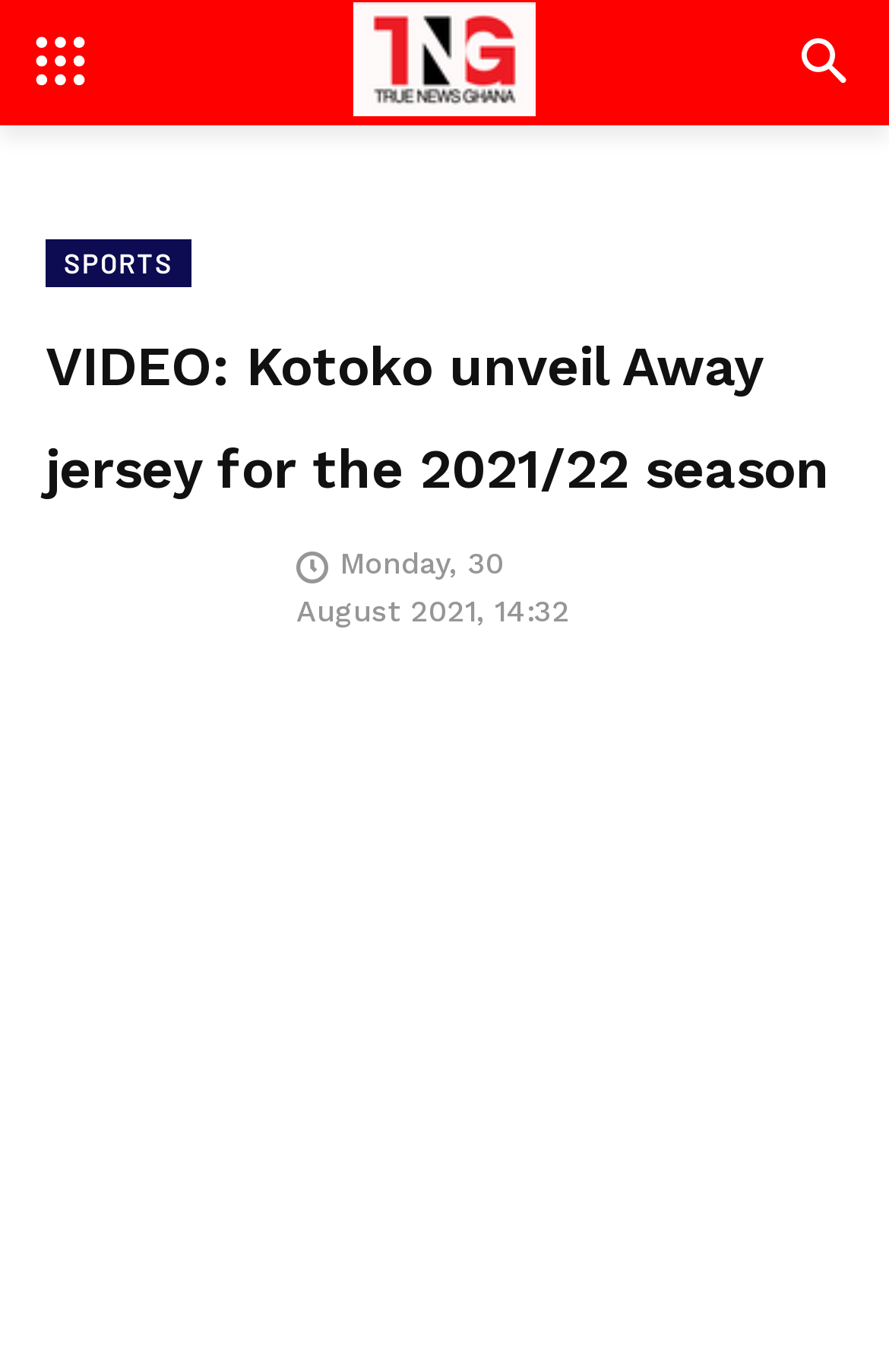What is the category of the article?
Using the visual information, answer the question in a single word or phrase.

SPORTS